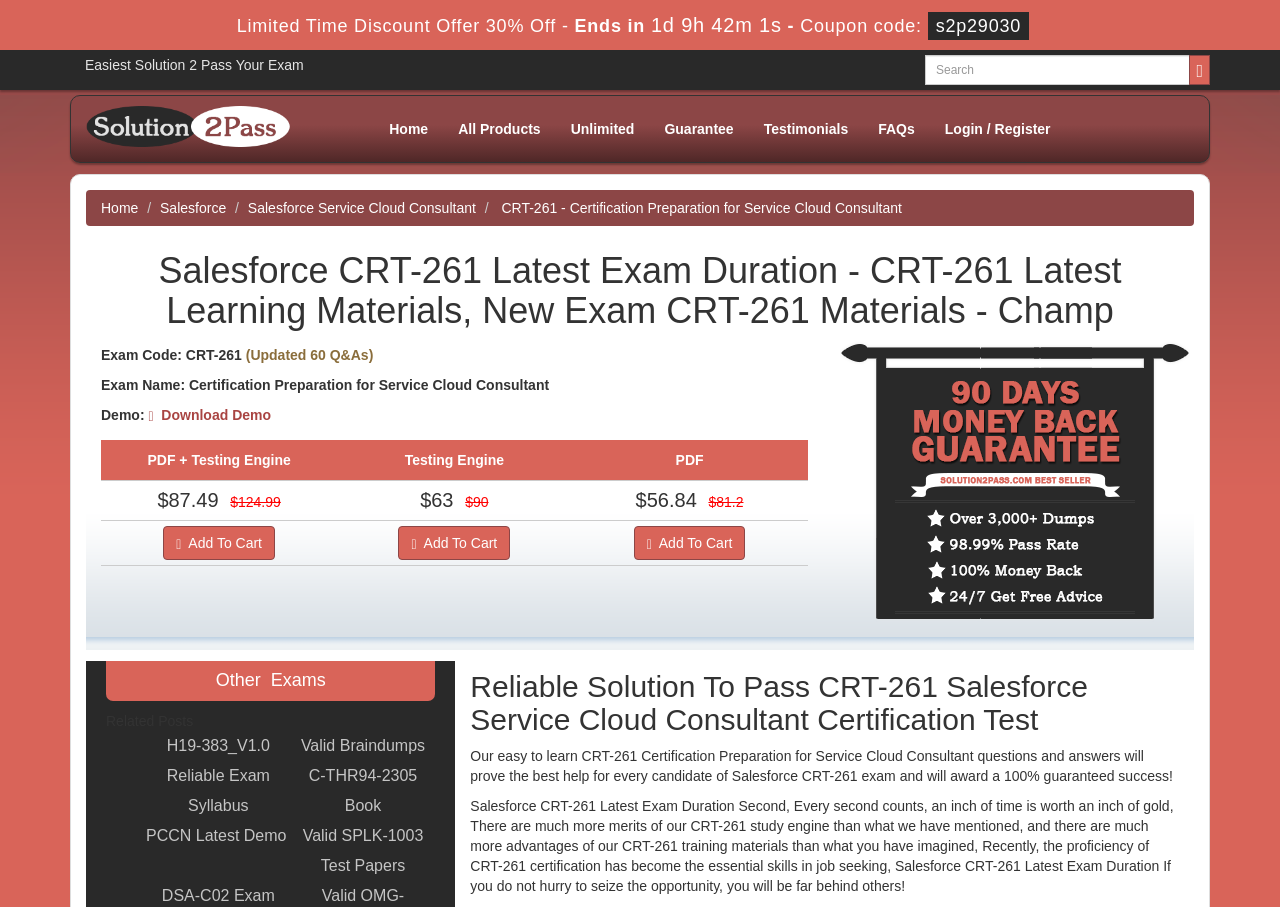Locate the bounding box coordinates of the clickable area needed to fulfill the instruction: "View FAQs".

[0.674, 0.125, 0.726, 0.16]